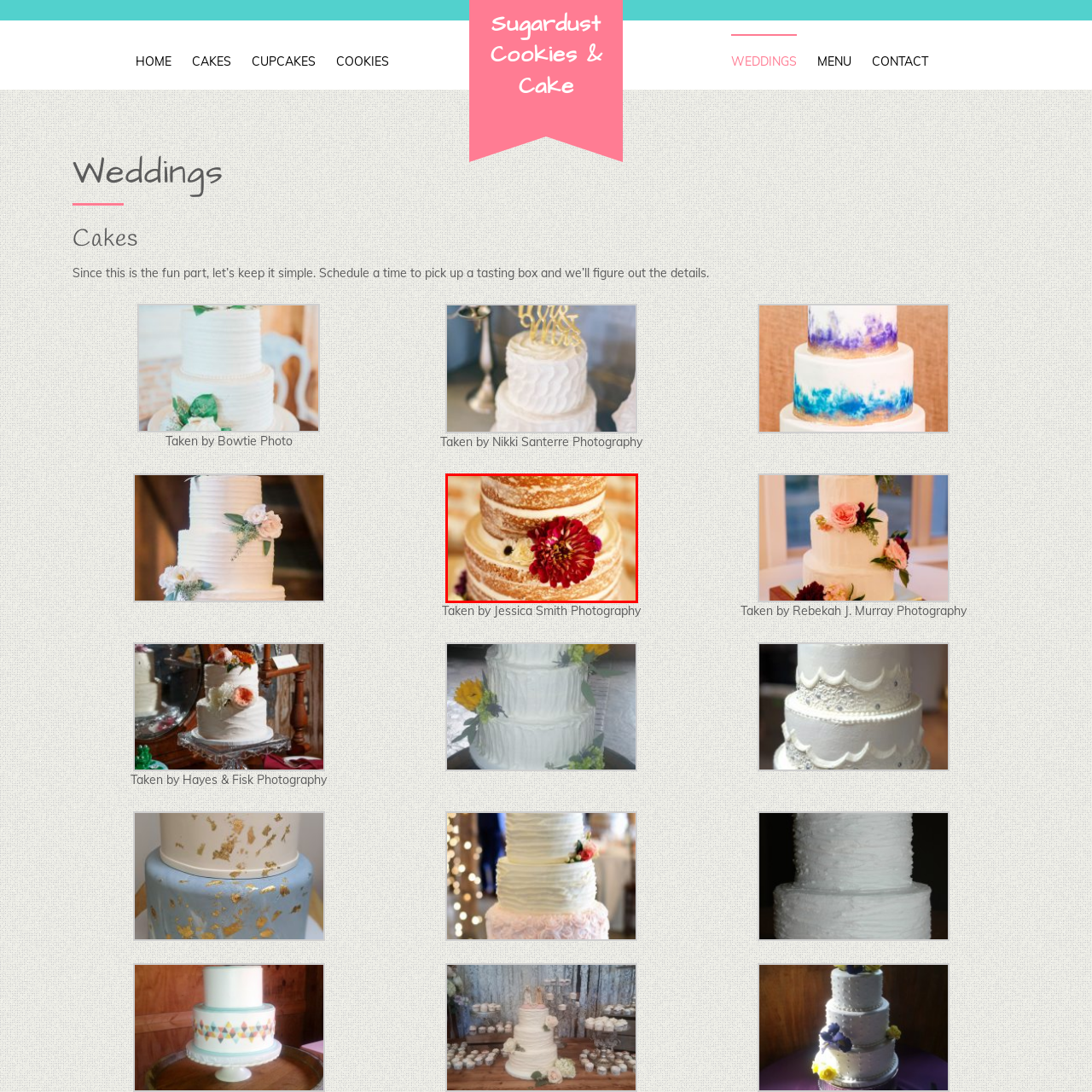What color is the deep flower on the cake?
Look at the image highlighted within the red bounding box and provide a detailed answer to the question.

The caption describes the flowers on the cake, including a stunning deep red flower, which suggests that the deep flower is red in color.